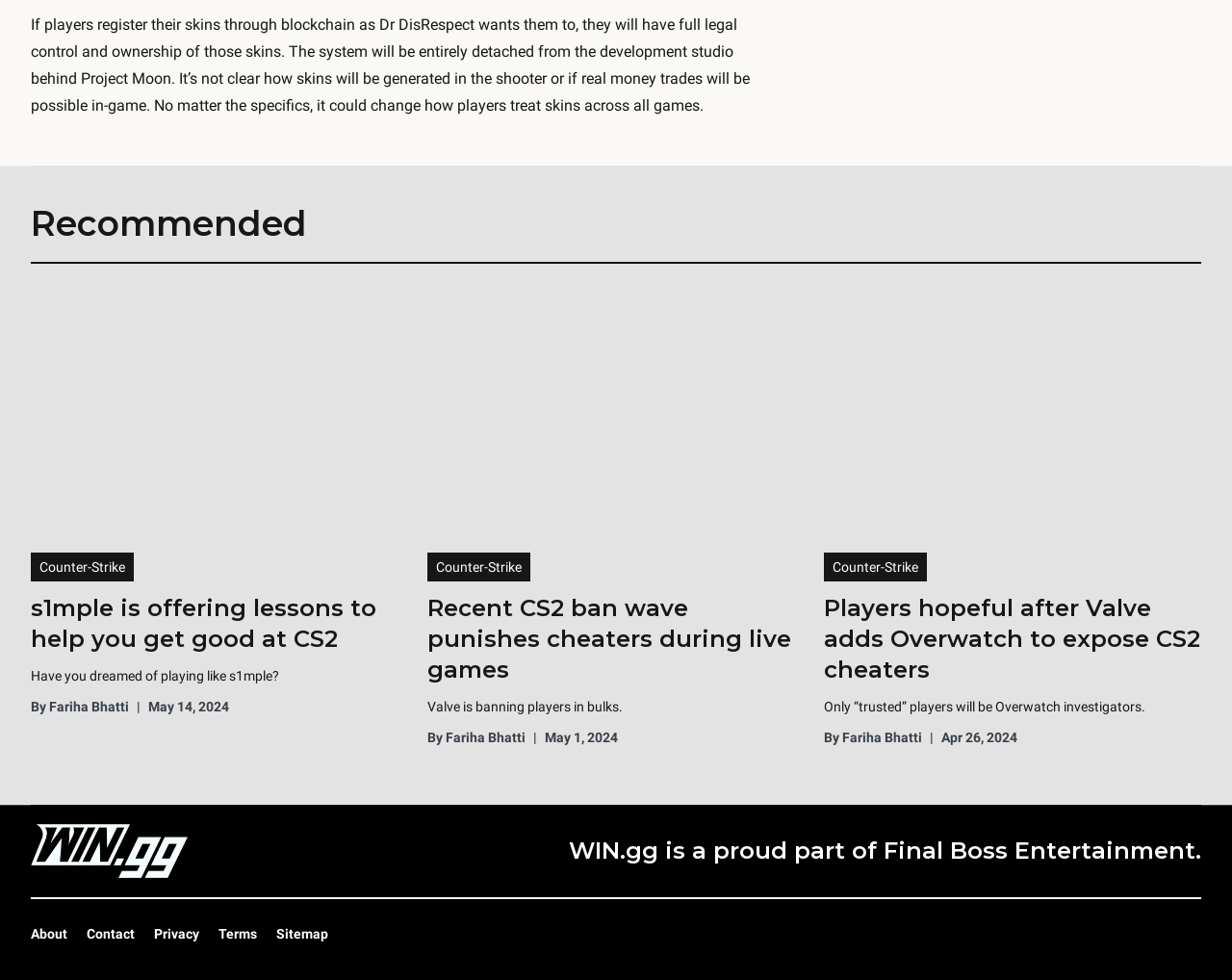Find and indicate the bounding box coordinates of the region you should select to follow the given instruction: "Click on DIRECT SELLING".

None